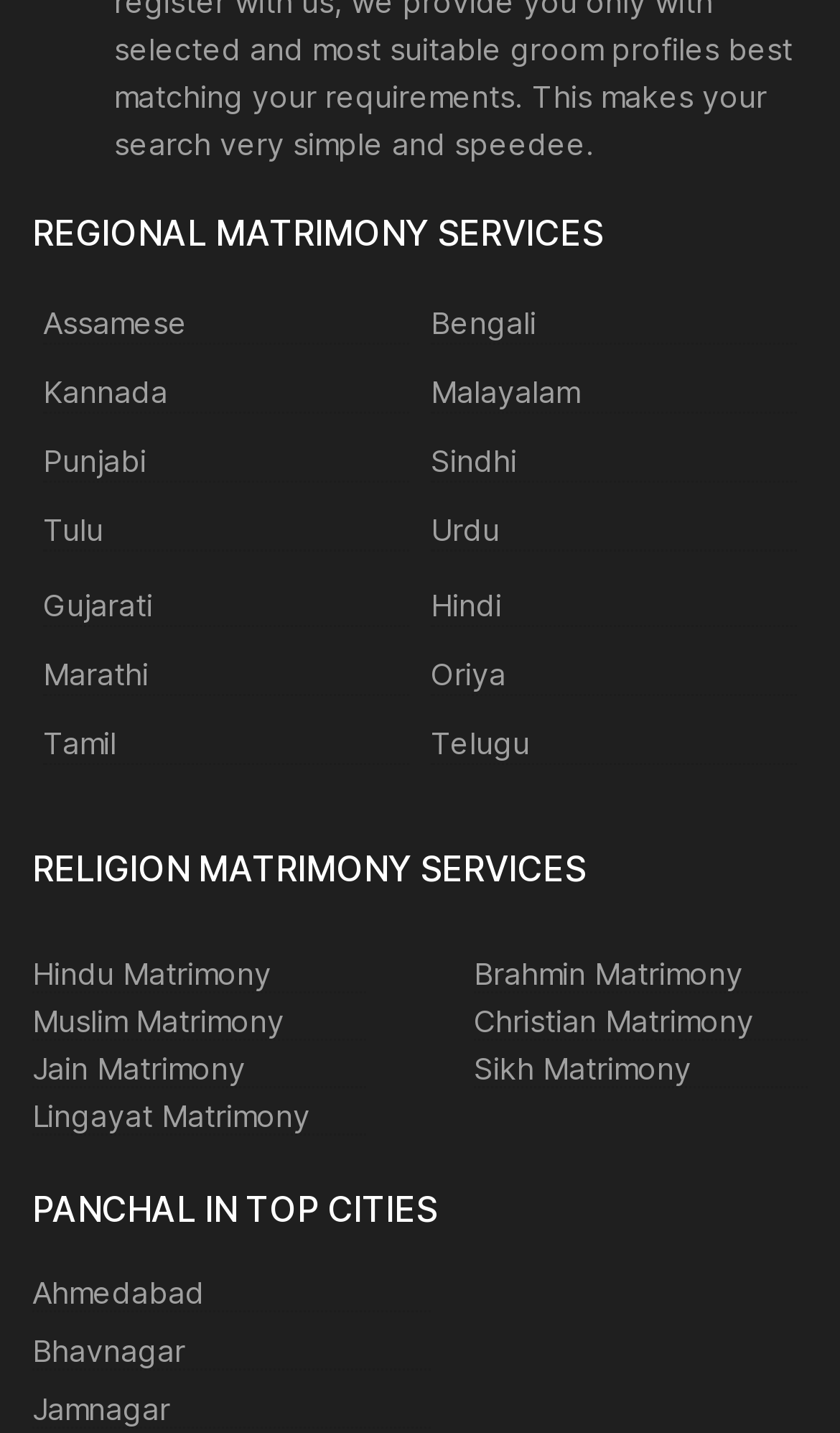Specify the bounding box coordinates (top-left x, top-left y, bottom-right x, bottom-right y) of the UI element in the screenshot that matches this description: Assamese

[0.051, 0.212, 0.487, 0.241]